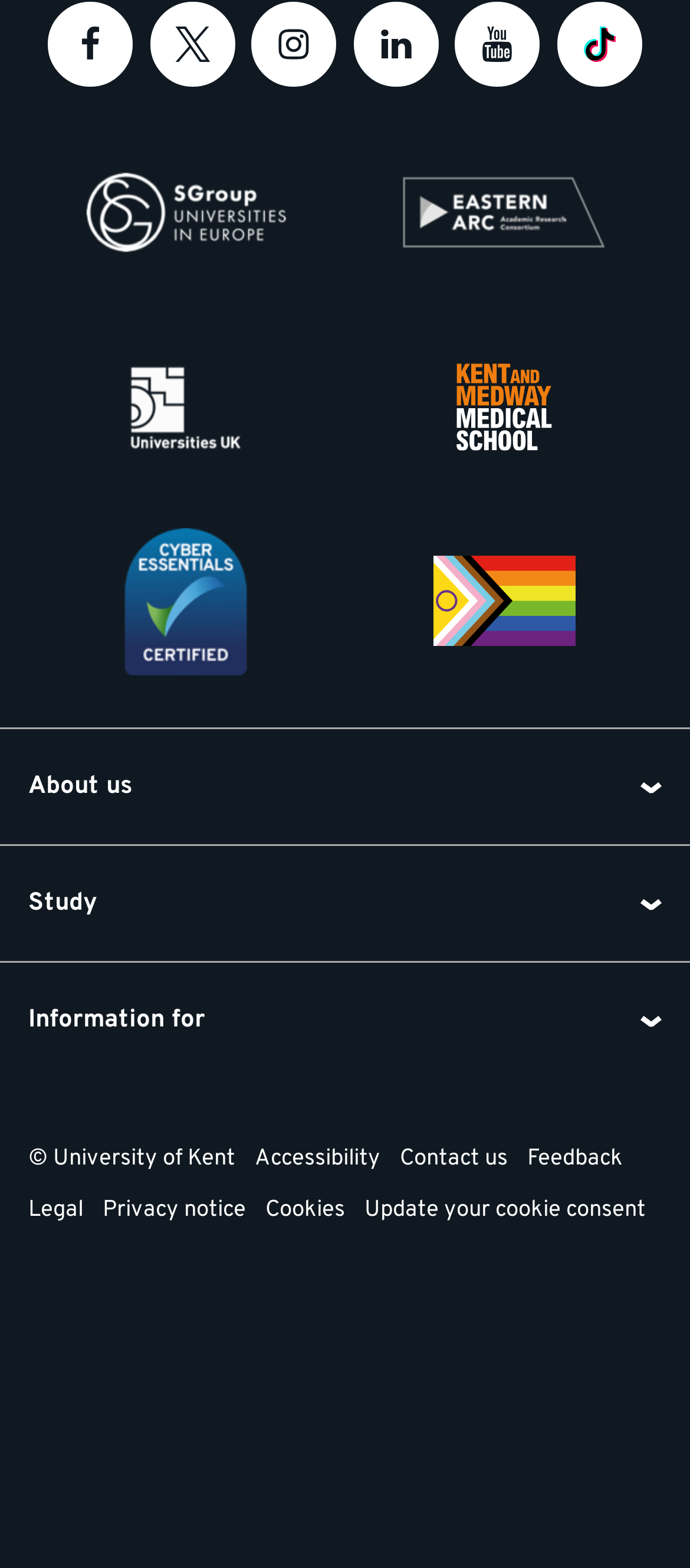Determine the bounding box coordinates for the UI element with the following description: "Expertise". The coordinates should be four float numbers between 0 and 1, represented as [left, top, right, bottom].

None